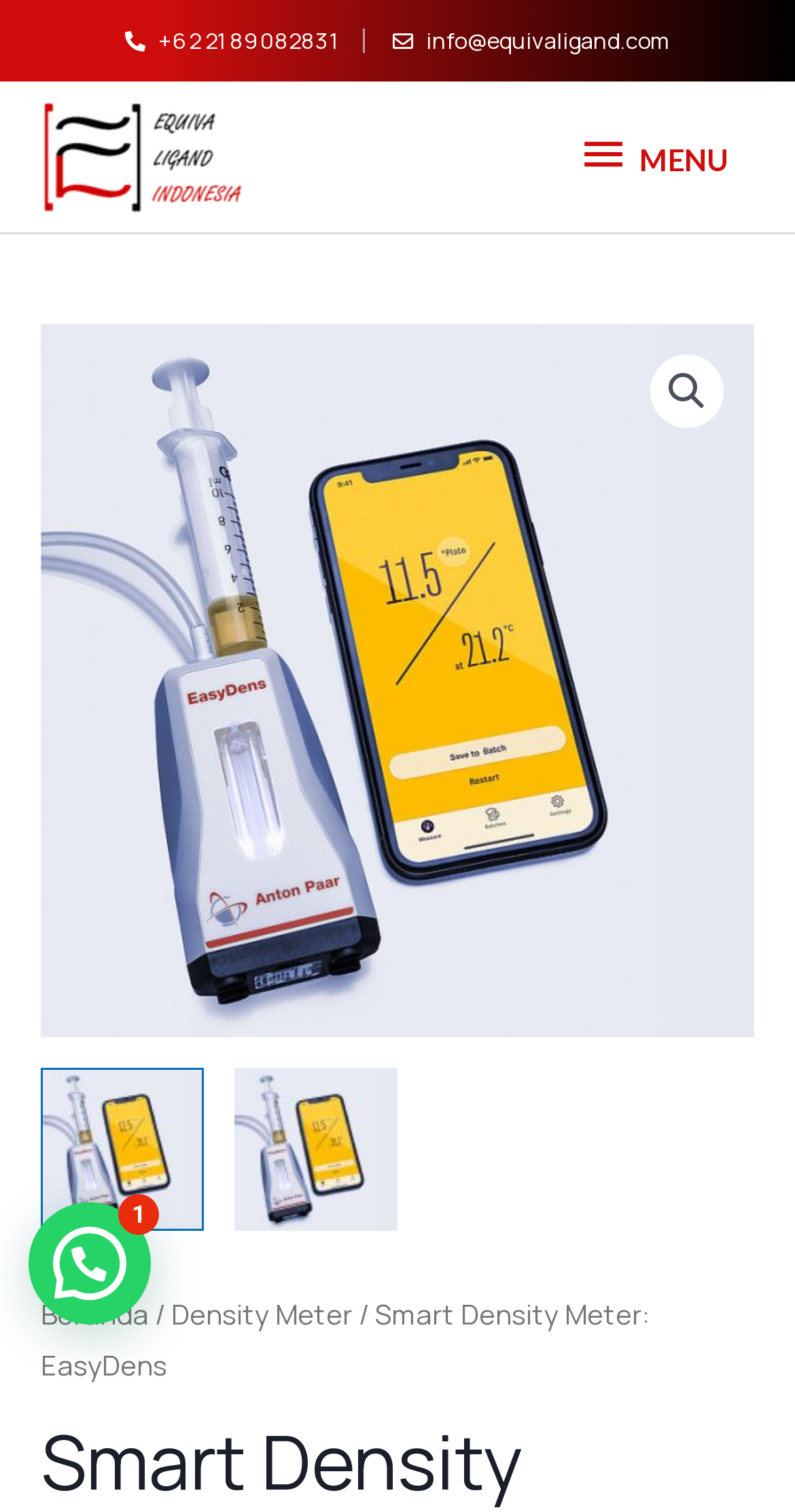How many menu items are visible?
Using the image, respond with a single word or phrase.

4